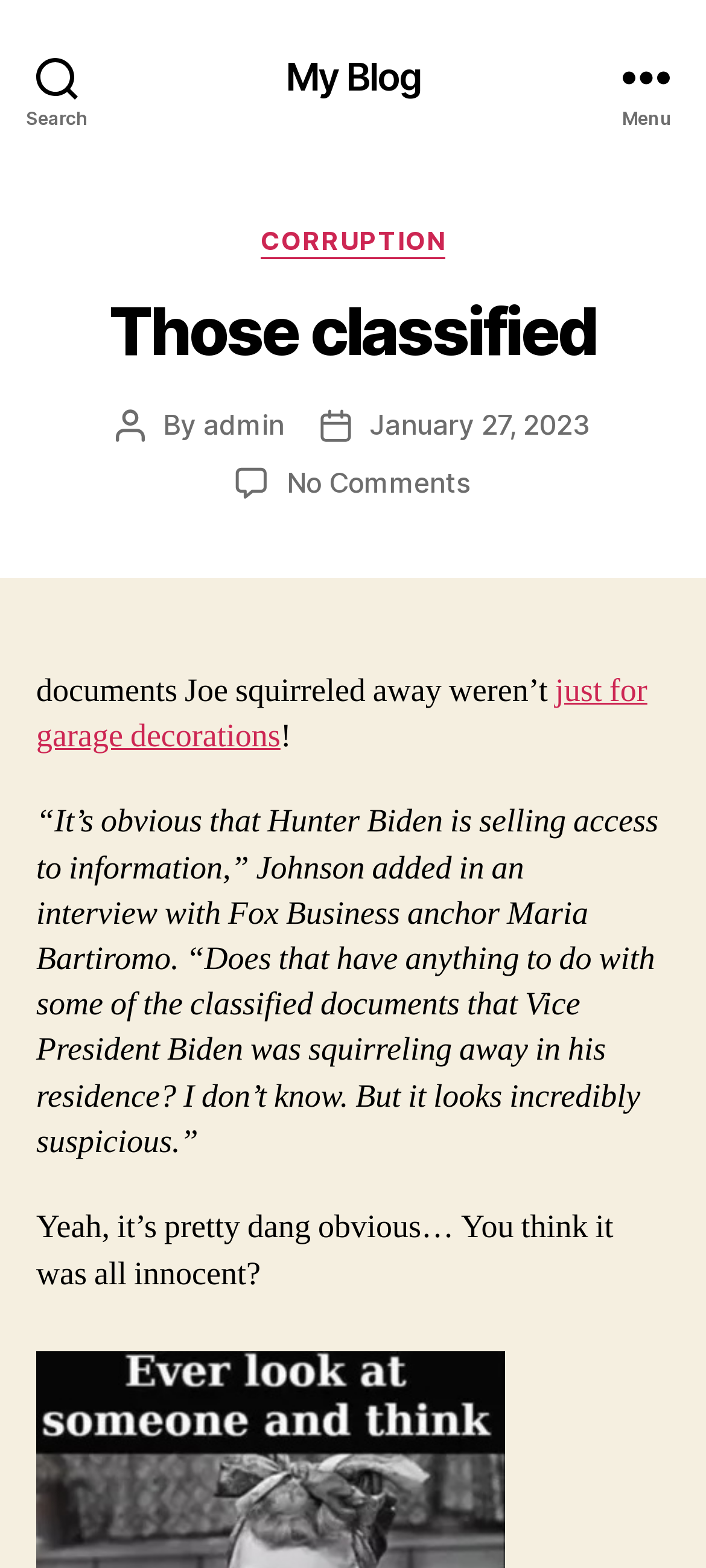Describe all significant elements and features of the webpage.

The webpage is a blog post titled "Those classified – My Blog". At the top left, there is a search button. Next to it, in the middle, is a link to "My Blog". On the top right, there is a menu button. 

When the menu button is expanded, a header section appears below it, containing several elements. A "Categories" label is located near the center, with a "CORRUPTION" link to its left. The title "Those classified" is displayed prominently in the header section, taking up most of the width. Below the title, there are details about the post author, including the text "Post author", "By", and a link to "admin". The post date, "January 27, 2023", is also displayed in this section.

The main content of the blog post starts below the header section. The first paragraph begins with the text "documents Joe squirreled away weren’t" and continues with a link to "just for garage decorations" and an exclamation mark. The next paragraph is a quote from an interview, discussing Hunter Biden and classified documents. The final sentence of the quote is "But it looks incredibly suspicious.” The last paragraph starts with "Yeah, it’s pretty dang obvious… You think it was all innocent?"